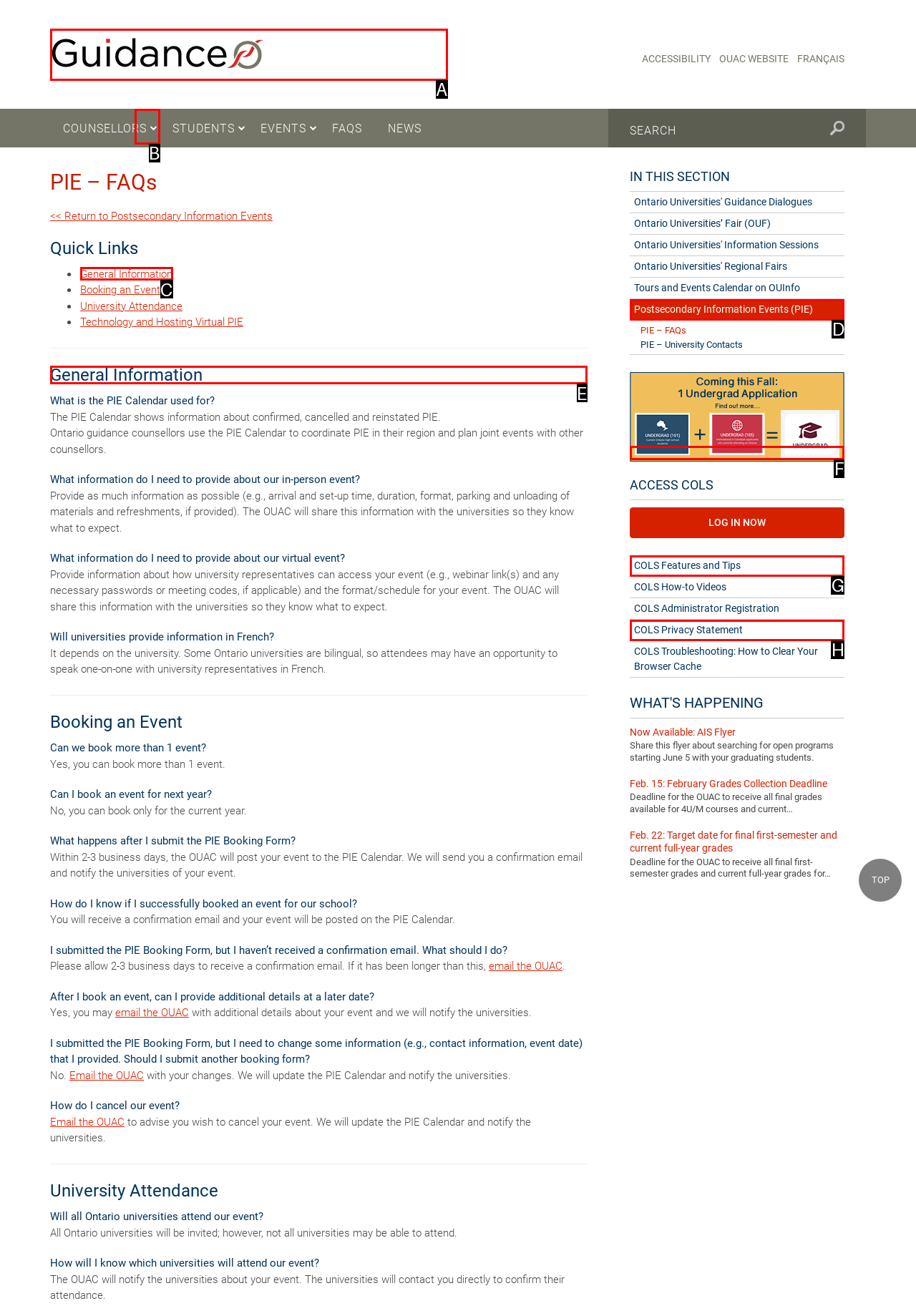Select the right option to accomplish this task: Read General Information. Reply with the letter corresponding to the correct UI element.

E